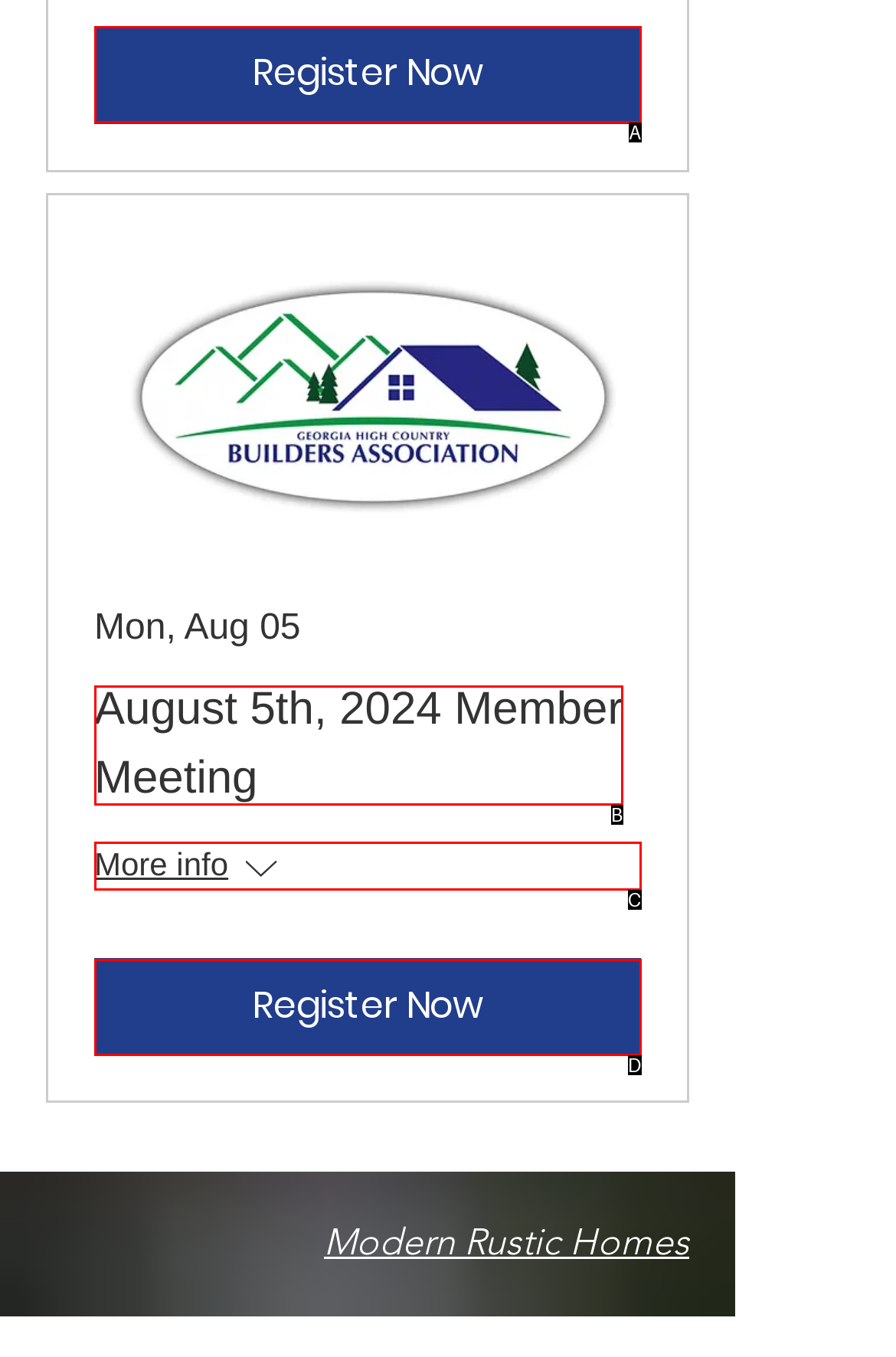Choose the option that matches the following description: August 5th, 2024 Member Meeting
Reply with the letter of the selected option directly.

B